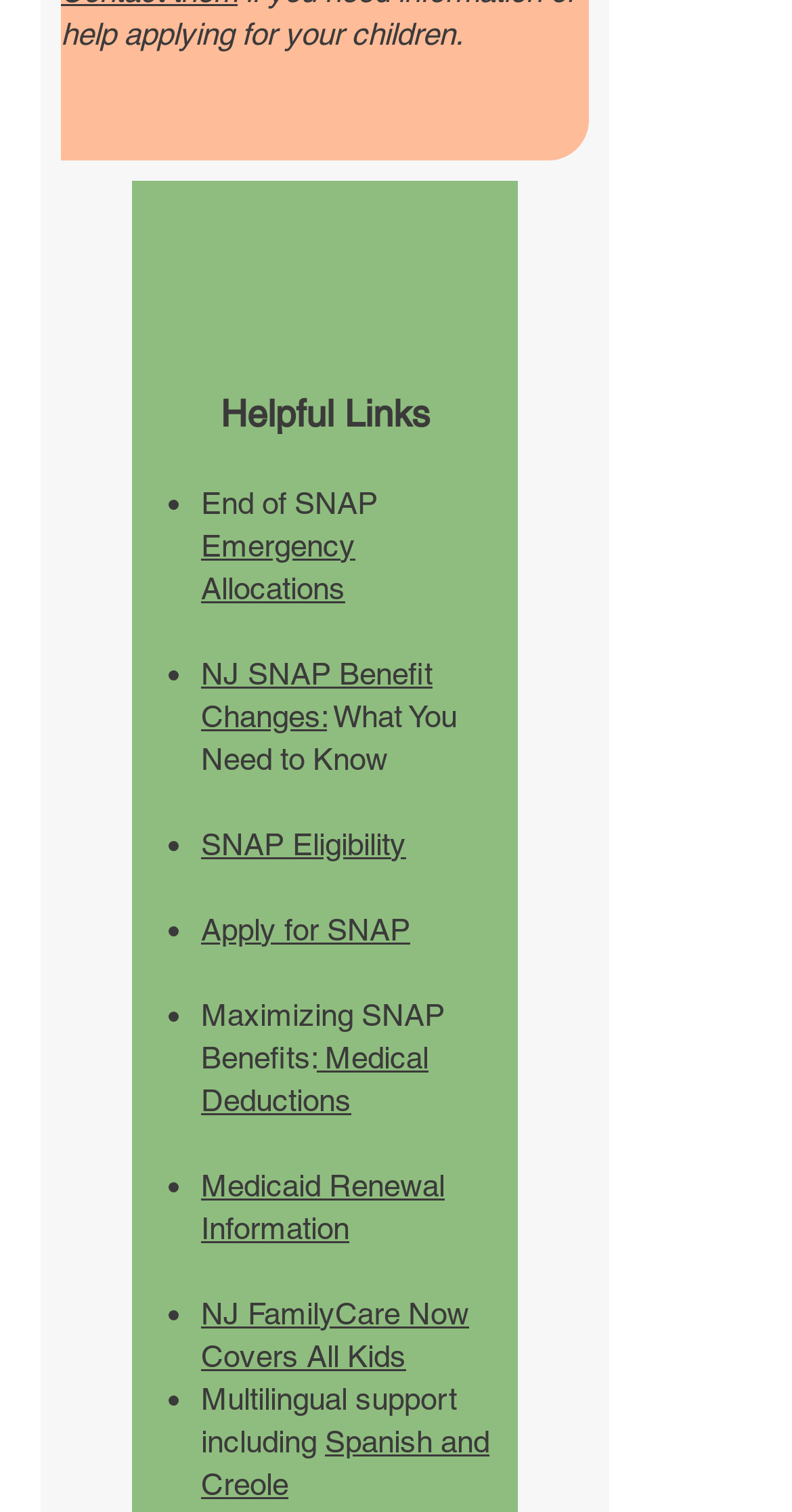Locate the bounding box coordinates of the segment that needs to be clicked to meet this instruction: "View NJ SNAP Benefit Changes".

[0.254, 0.434, 0.546, 0.485]